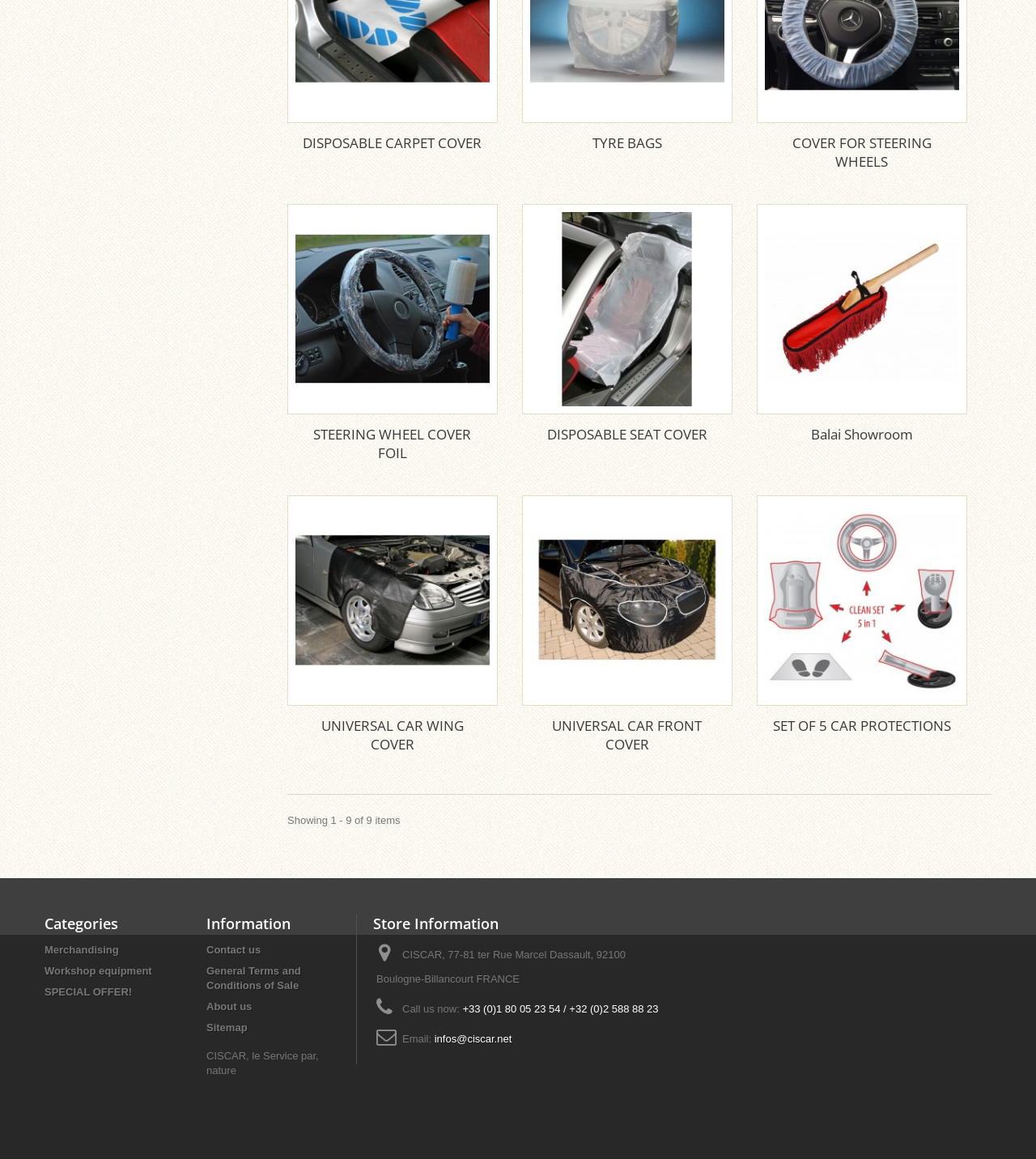Based on the element description, predict the bounding box coordinates (top-left x, top-left y, bottom-right x, bottom-right y) for the UI element in the screenshot: title="UNIVERSAL CAR FRONT COVER"

[0.512, 0.434, 0.699, 0.602]